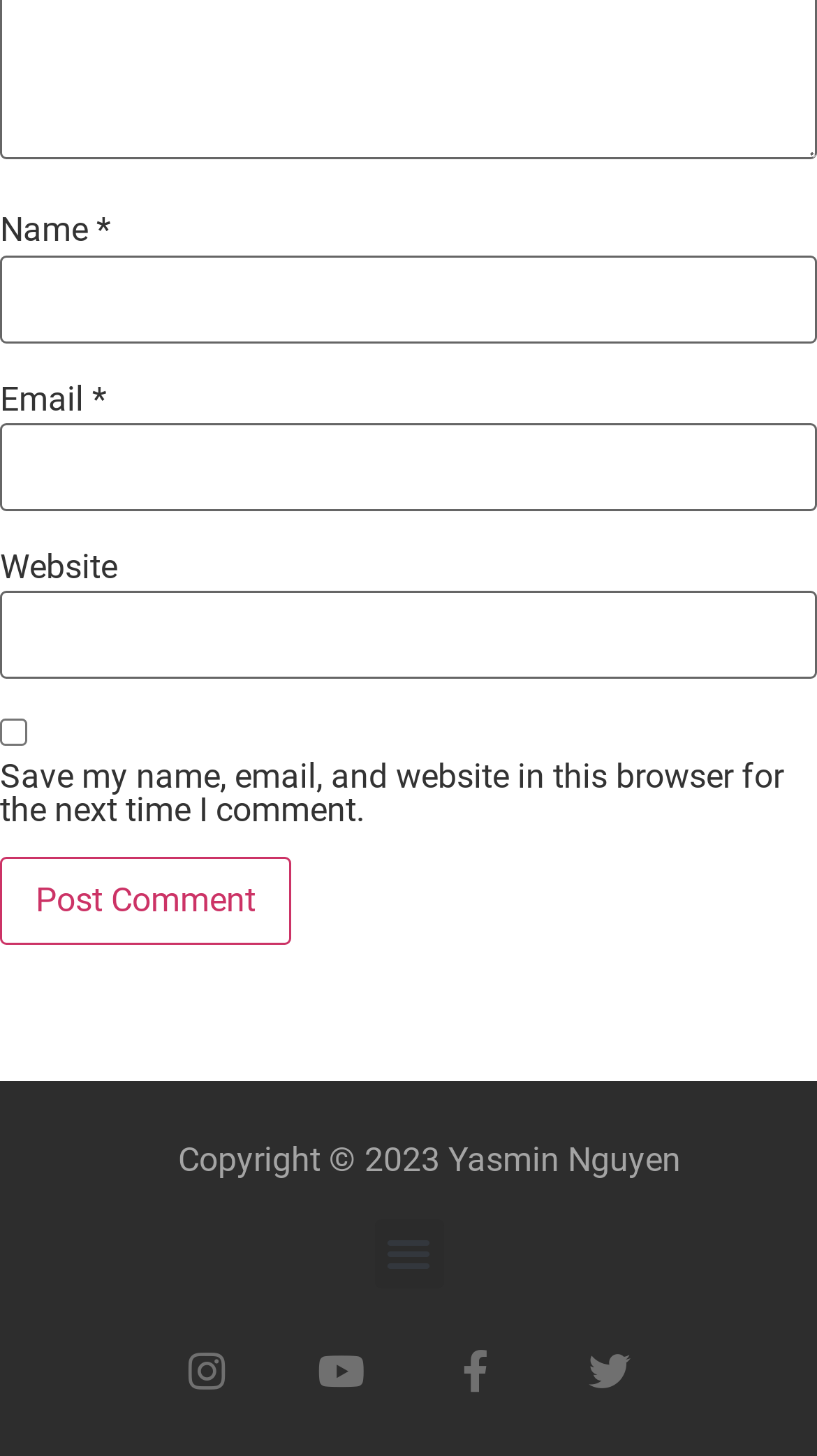Give a concise answer of one word or phrase to the question: 
What is the label of the first text box?

Name